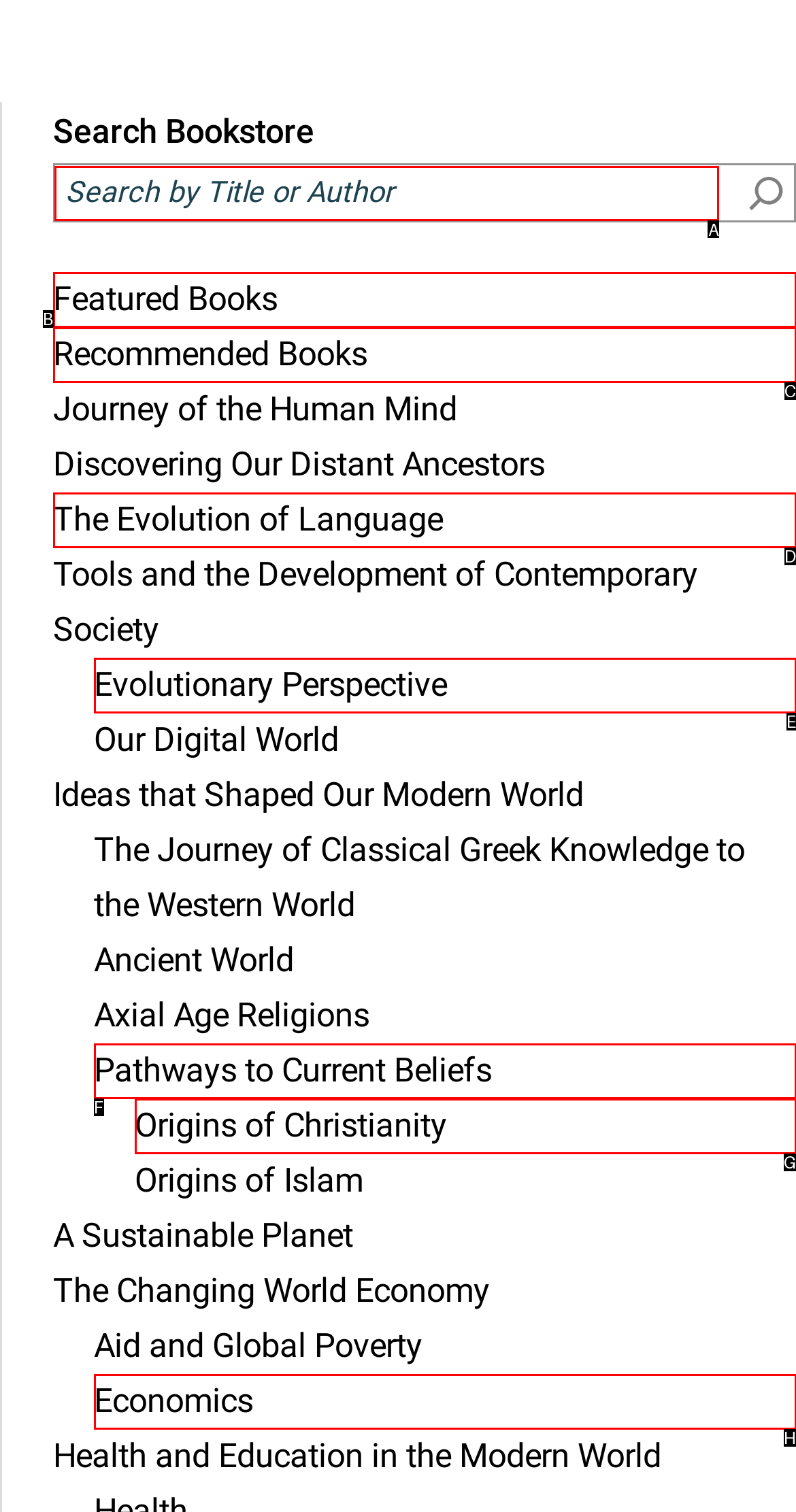Specify which HTML element I should click to complete this instruction: Search for a book Answer with the letter of the relevant option.

A